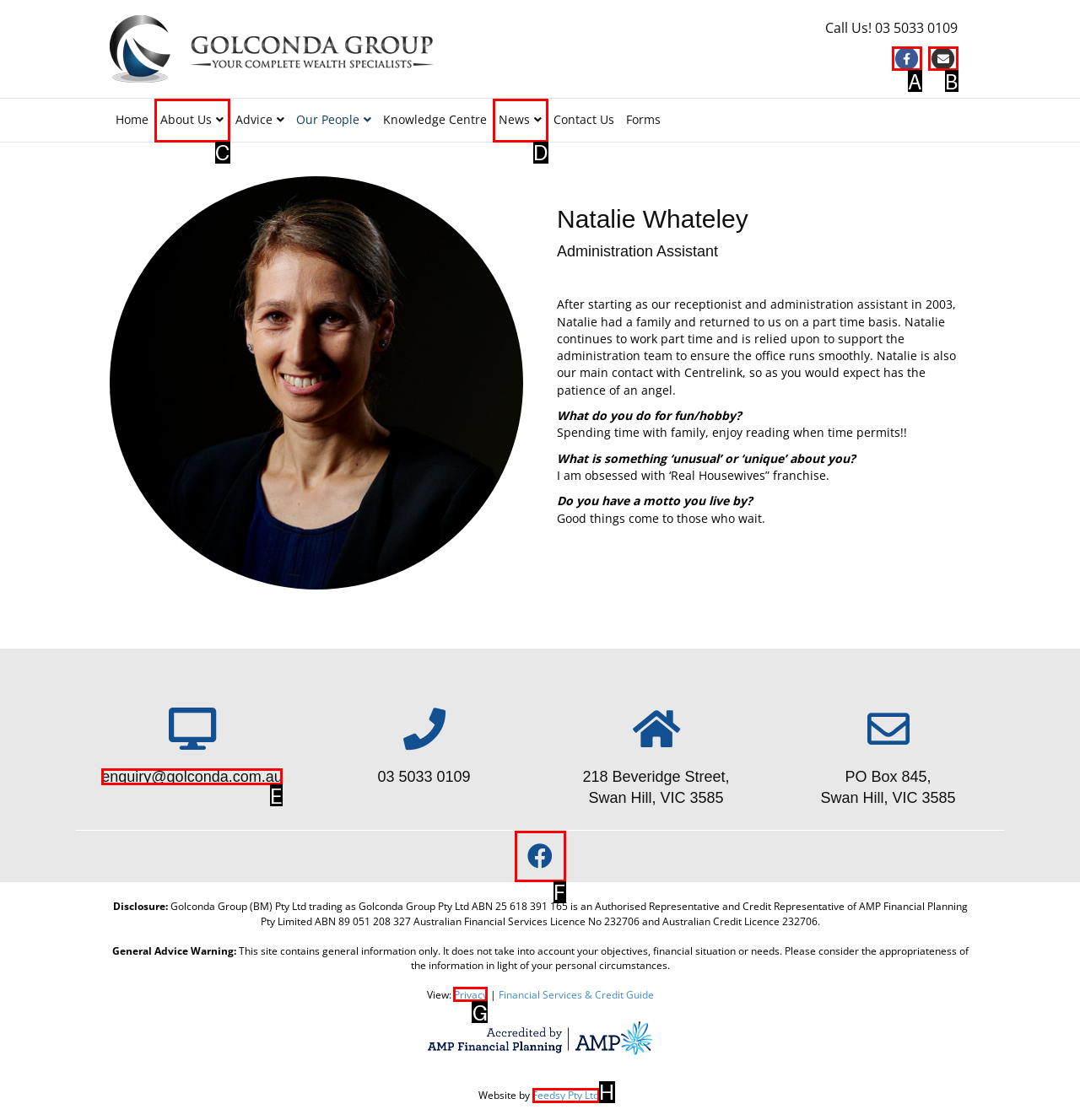Please indicate which HTML element should be clicked to fulfill the following task: Send an email to enquiry@golconda.com.au. Provide the letter of the selected option.

E